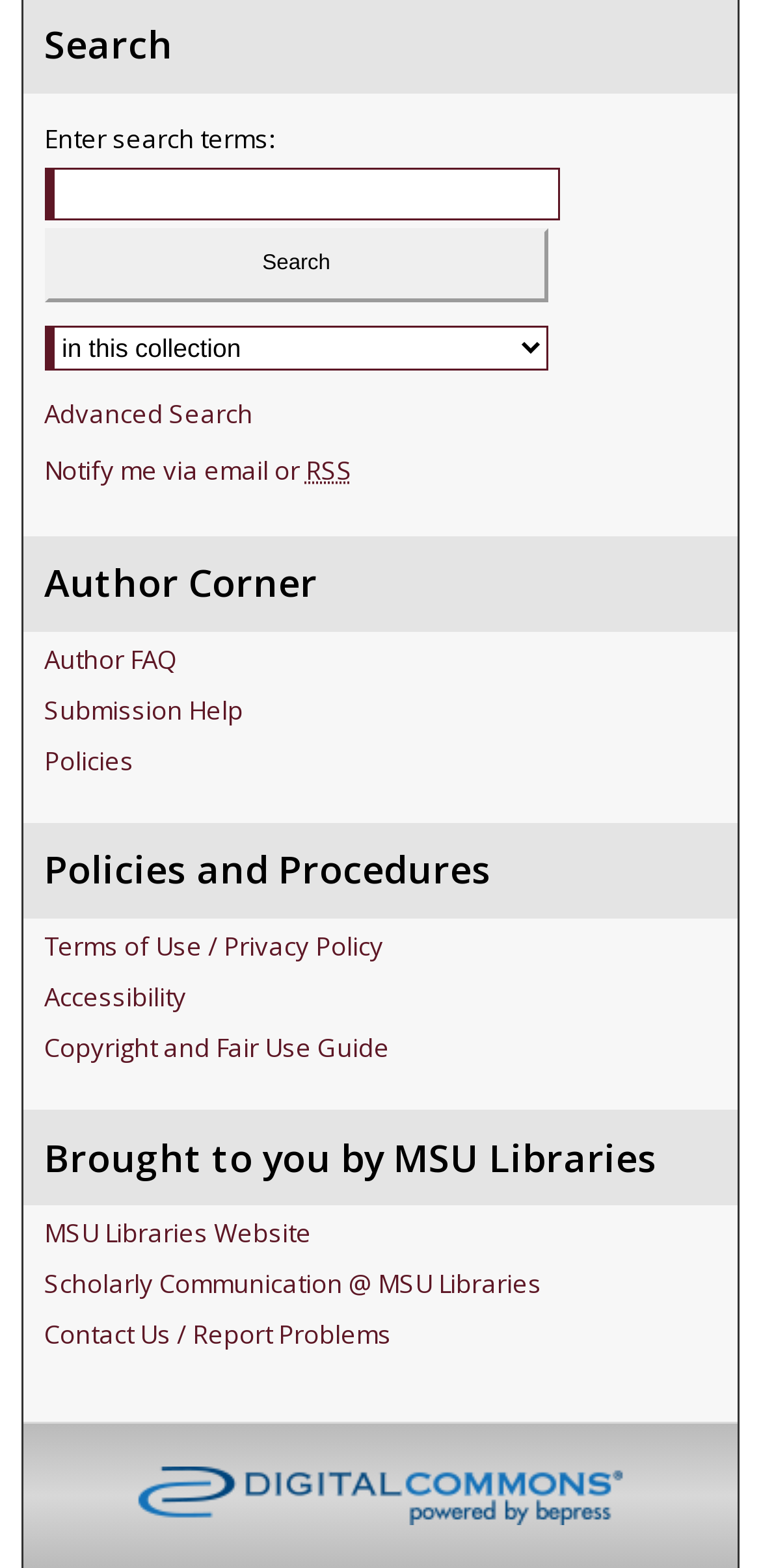From the webpage screenshot, predict the bounding box of the UI element that matches this description: "Elsevier - Digital Commons".

[0.179, 0.935, 0.82, 0.973]